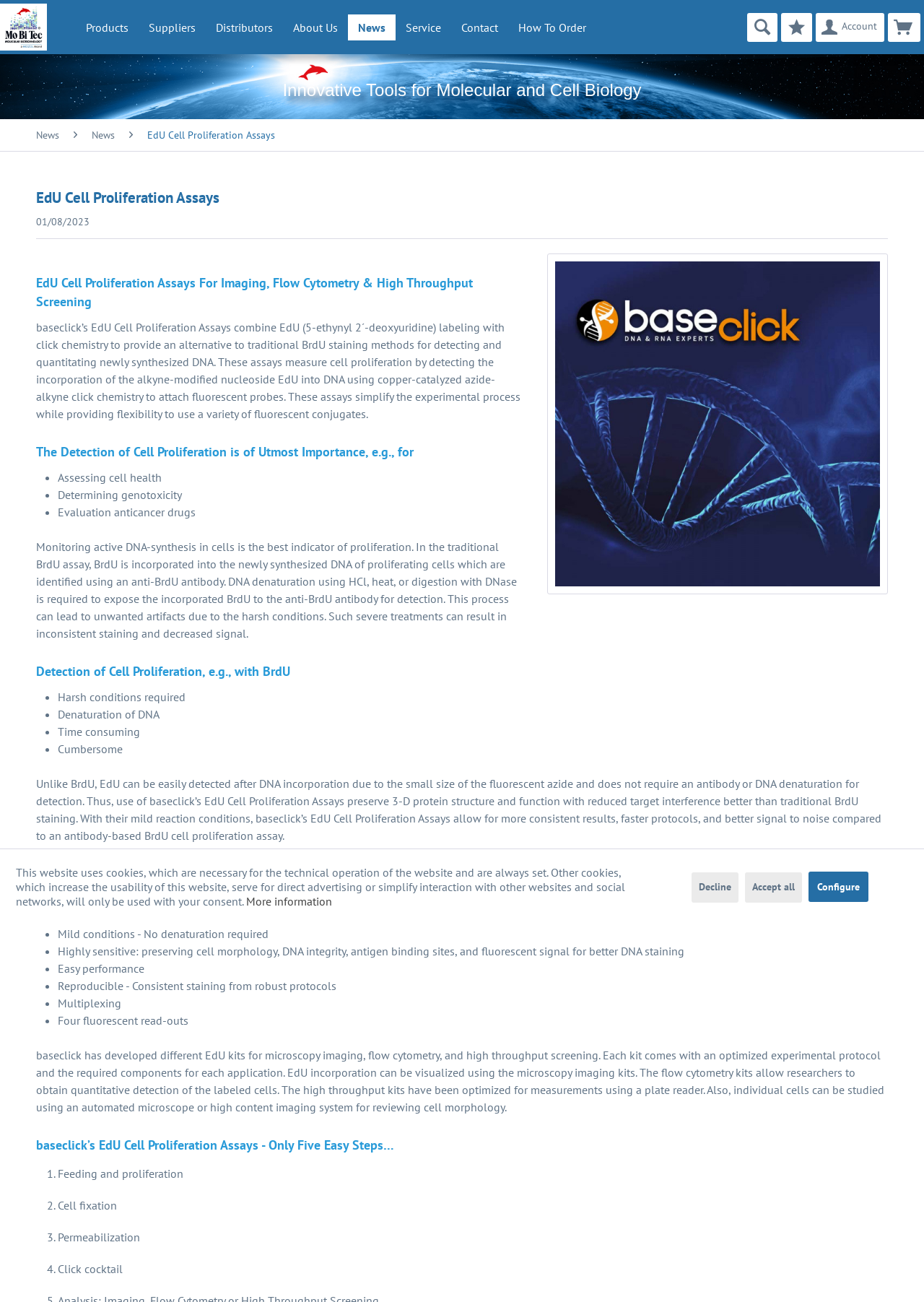Can you provide the bounding box coordinates for the element that should be clicked to implement the instruction: "View products"?

[0.082, 0.011, 0.15, 0.031]